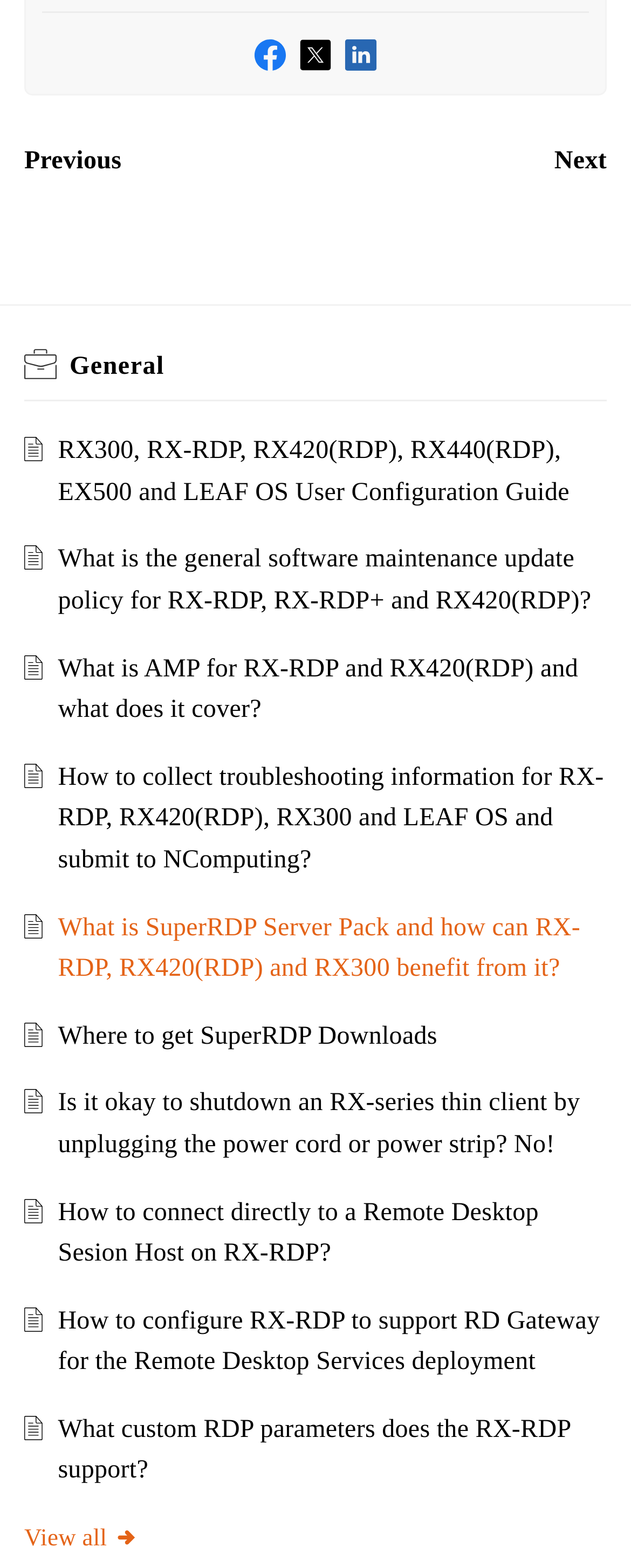What is the title of the first section on the webpage?
Refer to the image and offer an in-depth and detailed answer to the question.

The first section on the webpage has a heading with the text 'General' located at the coordinates [0.11, 0.22, 0.962, 0.247]. This is likely the title of the first section on the webpage.